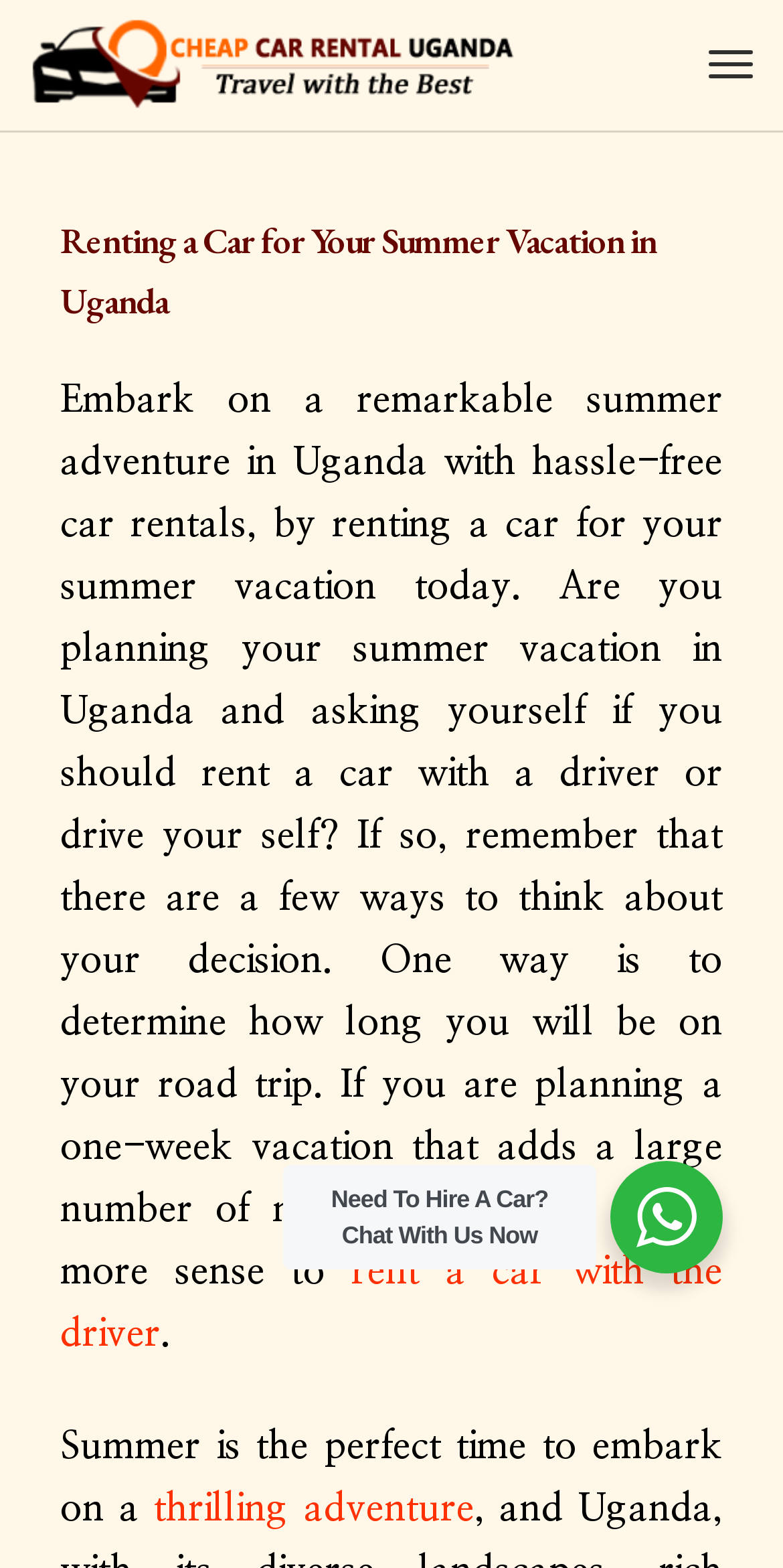What is the main topic of this webpage?
Please answer the question with as much detail as possible using the screenshot.

Based on the webpage content, it appears that the main topic is about renting a car, specifically for a summer vacation in Uganda. The heading 'Renting a Car for Your Summer Vacation in Uganda' and the text 'Embark on a remarkable summer adventure in Uganda with hassle-free car rentals...' suggest that the webpage is focused on car rentals.